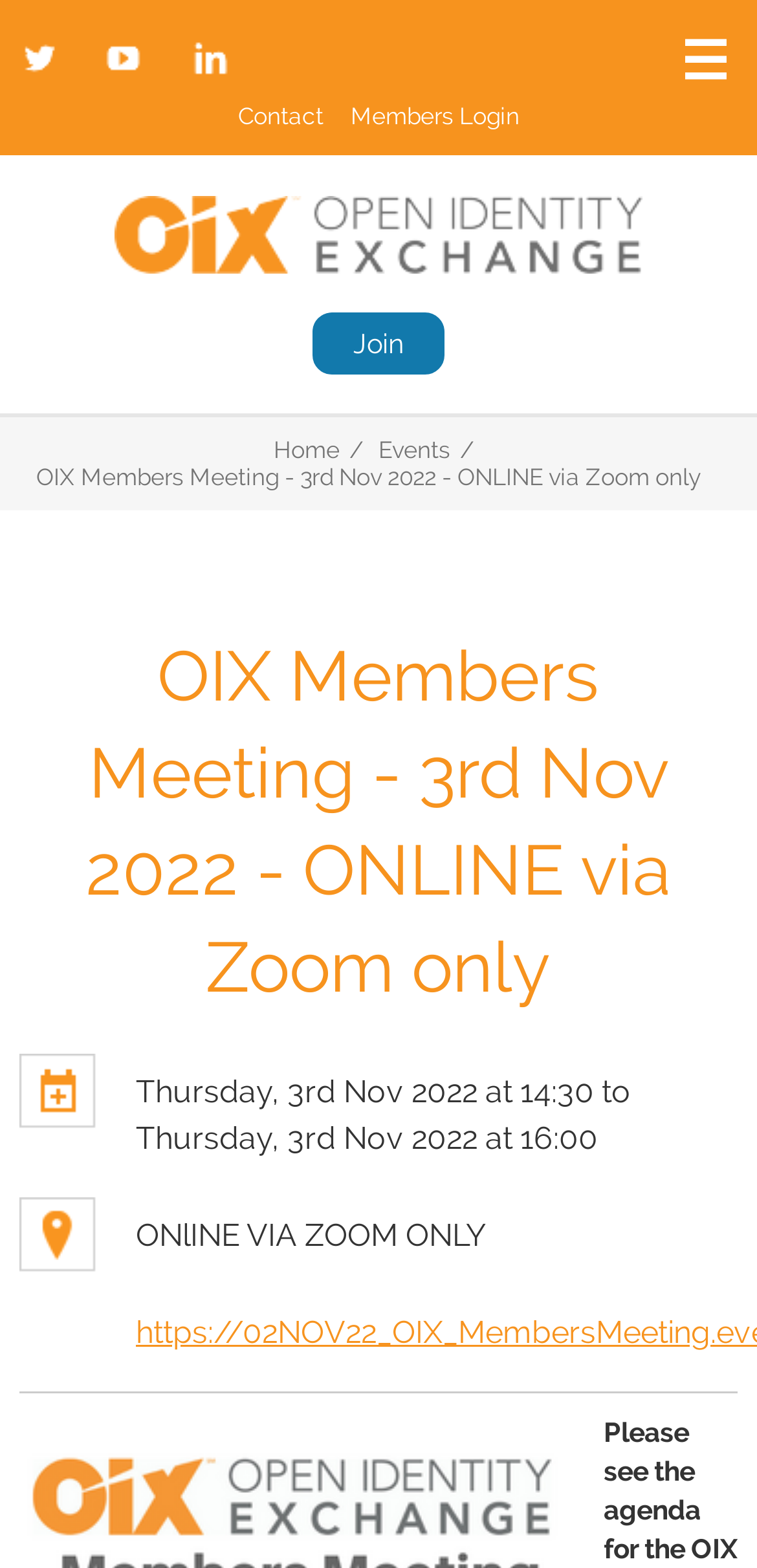Locate the bounding box coordinates of the area where you should click to accomplish the instruction: "Click Contact".

[0.314, 0.066, 0.427, 0.083]